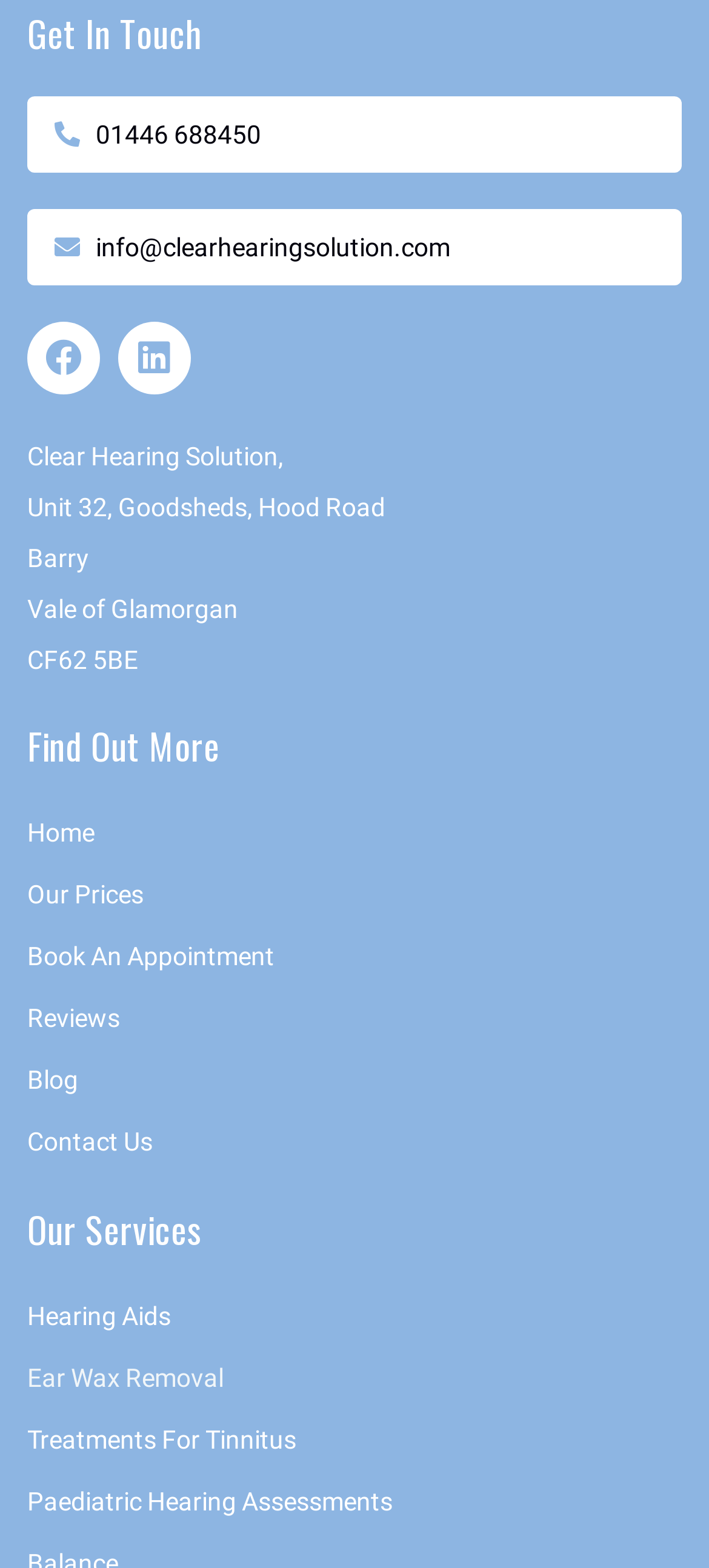How many services are listed on the page?
Provide a concise answer using a single word or phrase based on the image.

5